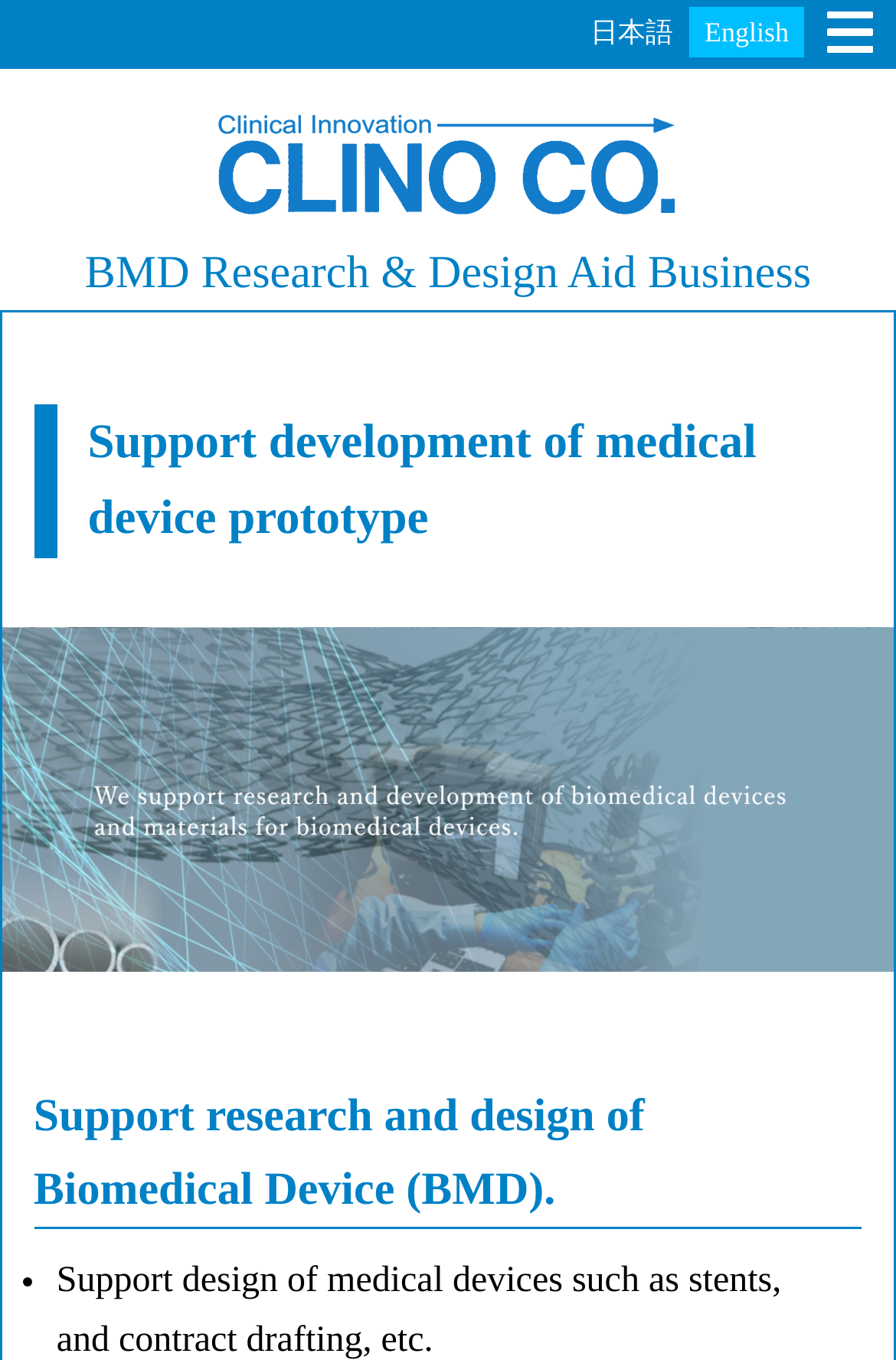Locate the bounding box coordinates of the element that should be clicked to fulfill the instruction: "Learn about the company's mission".

[0.0, 0.051, 1.0, 0.11]